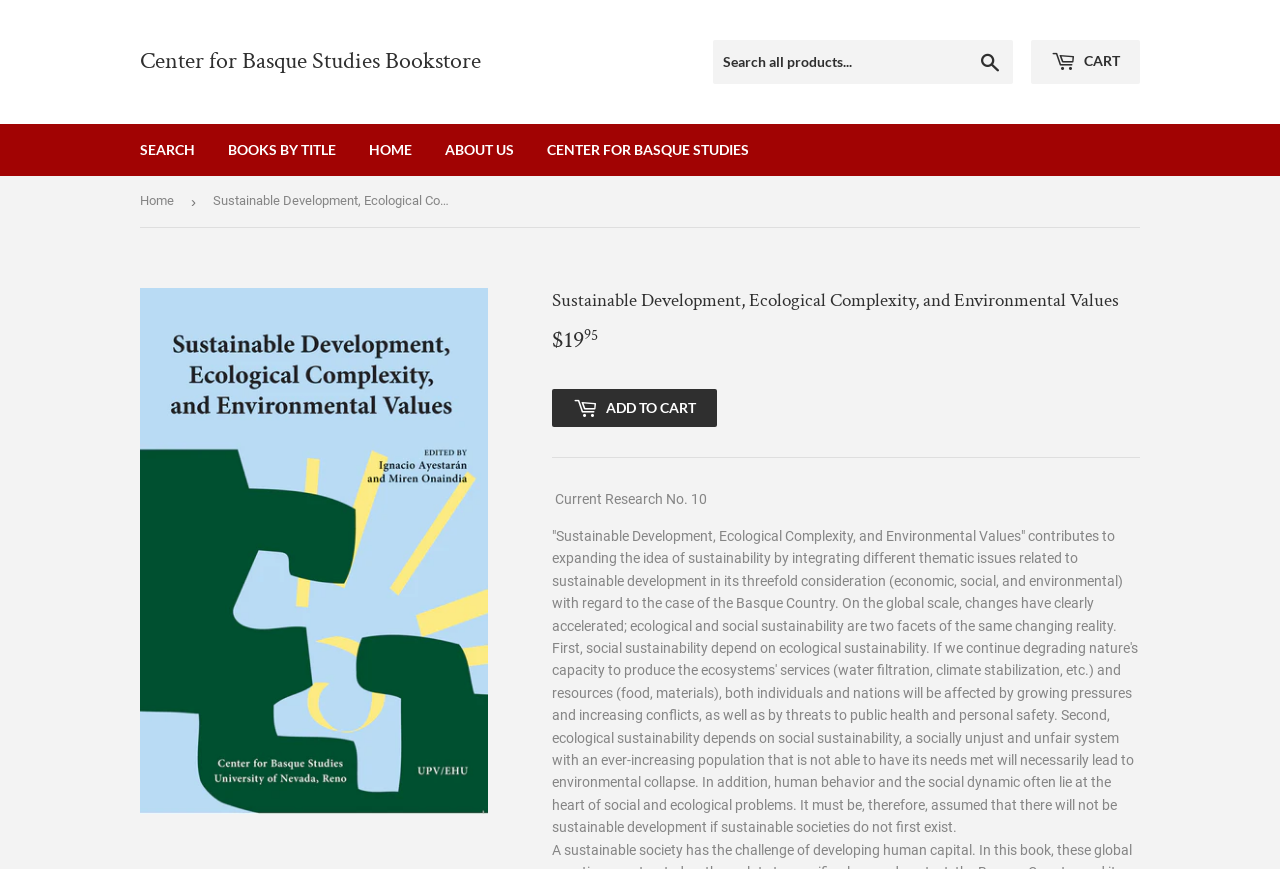What is the price of the book?
Offer a detailed and full explanation in response to the question.

I found the answer by looking at the section below the book title, where it displays the price of the book as '$19.95'.